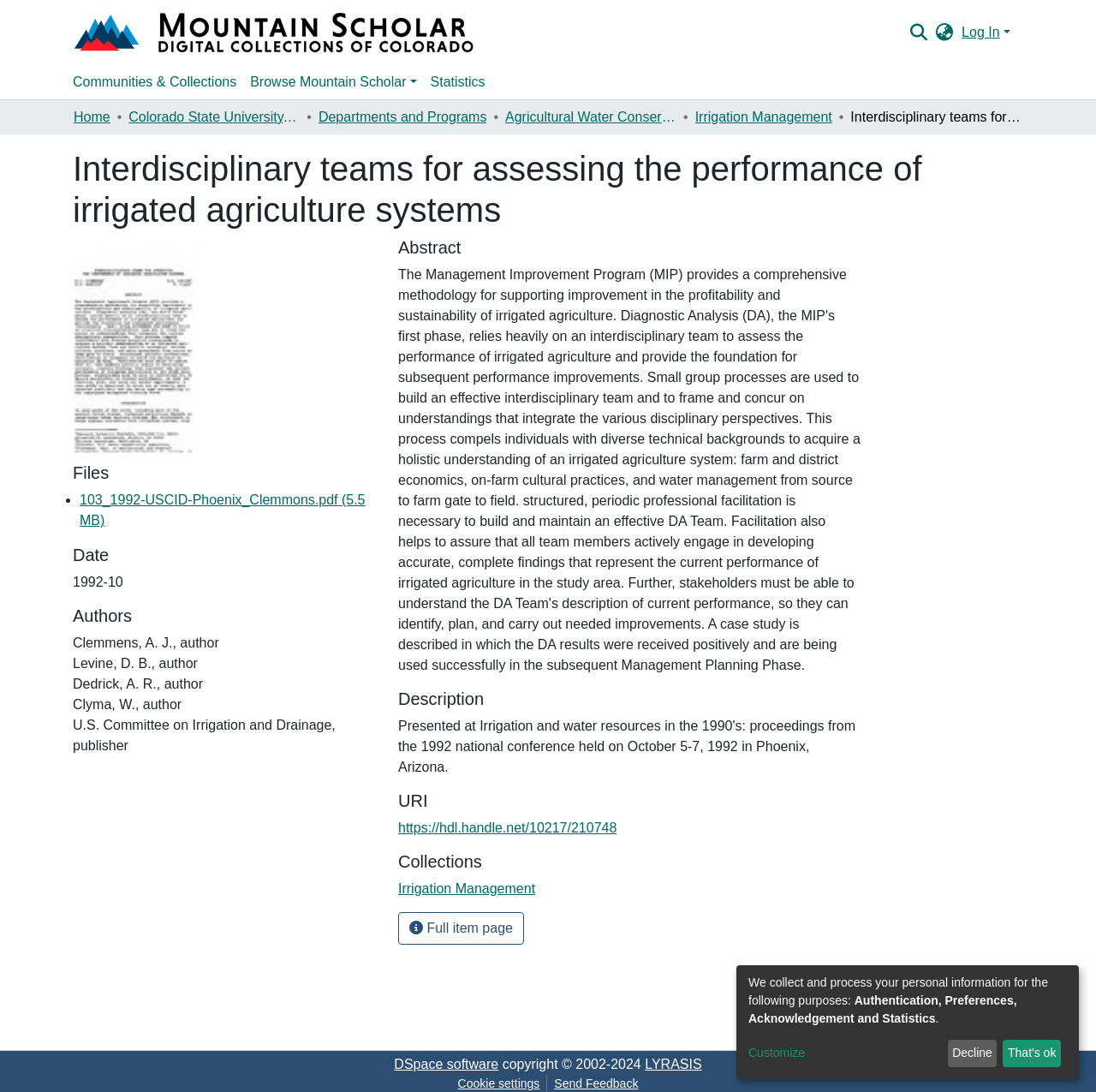What is the file type of the document '103_1992-USCID-Phoenix_Clemmons.pdf'?
Please provide a single word or phrase in response based on the screenshot.

PDF